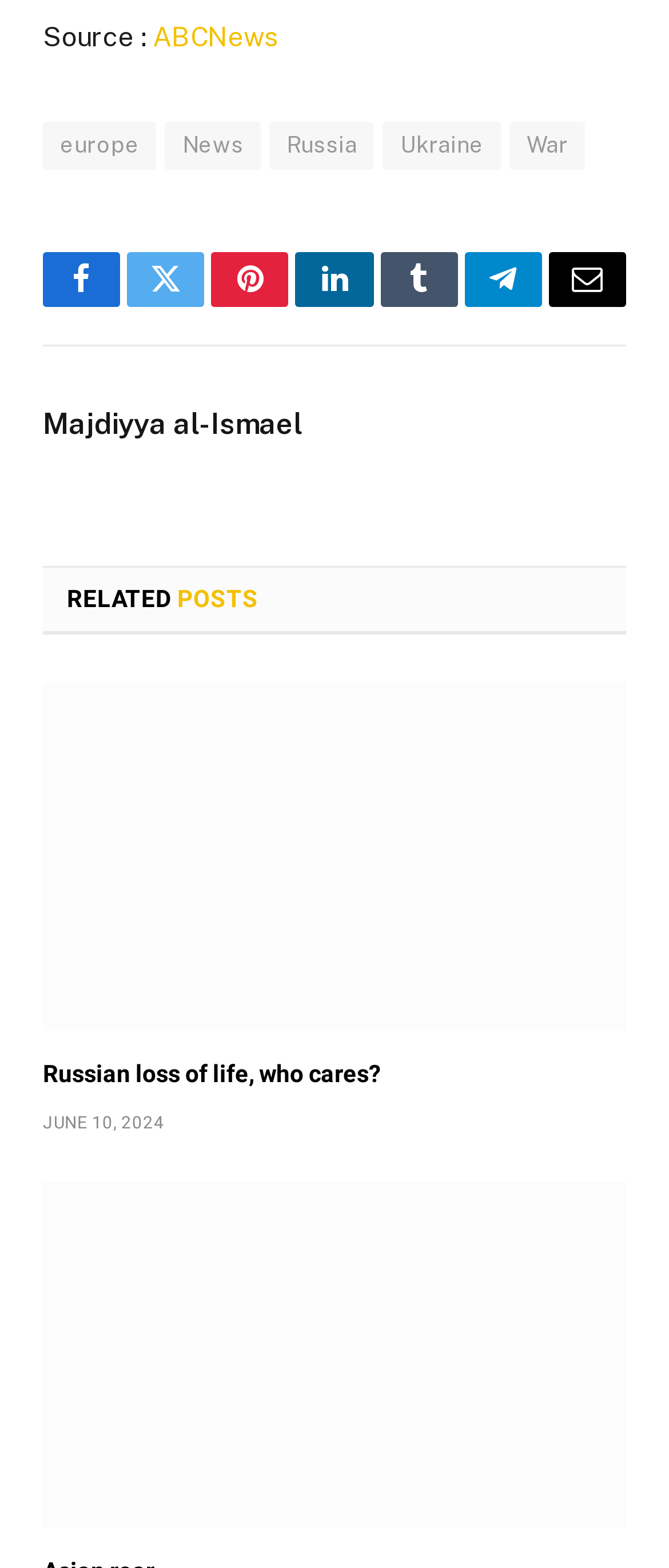Identify the bounding box coordinates of the section that should be clicked to achieve the task described: "Visit the Europe news page".

[0.064, 0.078, 0.234, 0.108]